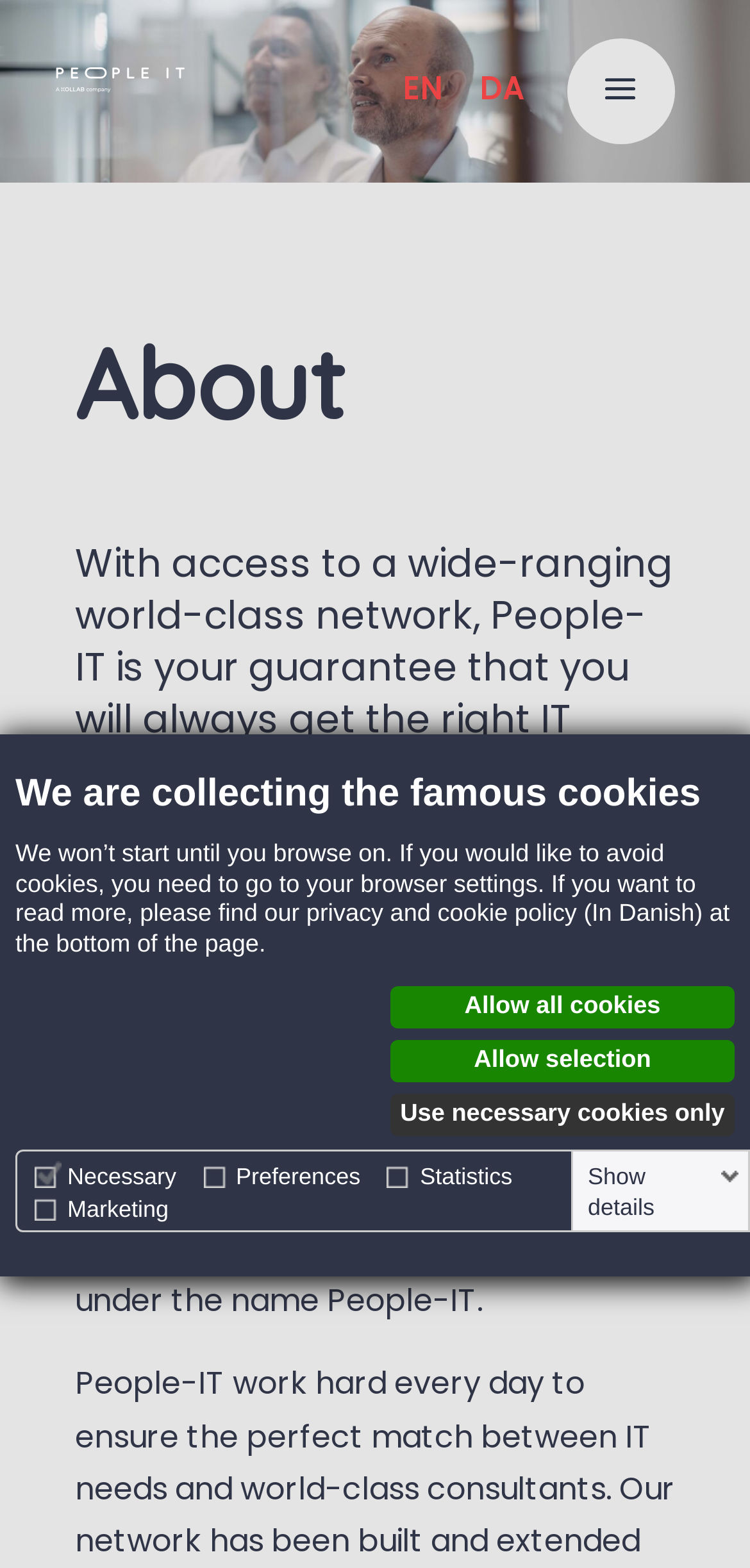What is the purpose of People-IT?
Based on the image, provide your answer in one word or phrase.

Delivering IT consultants